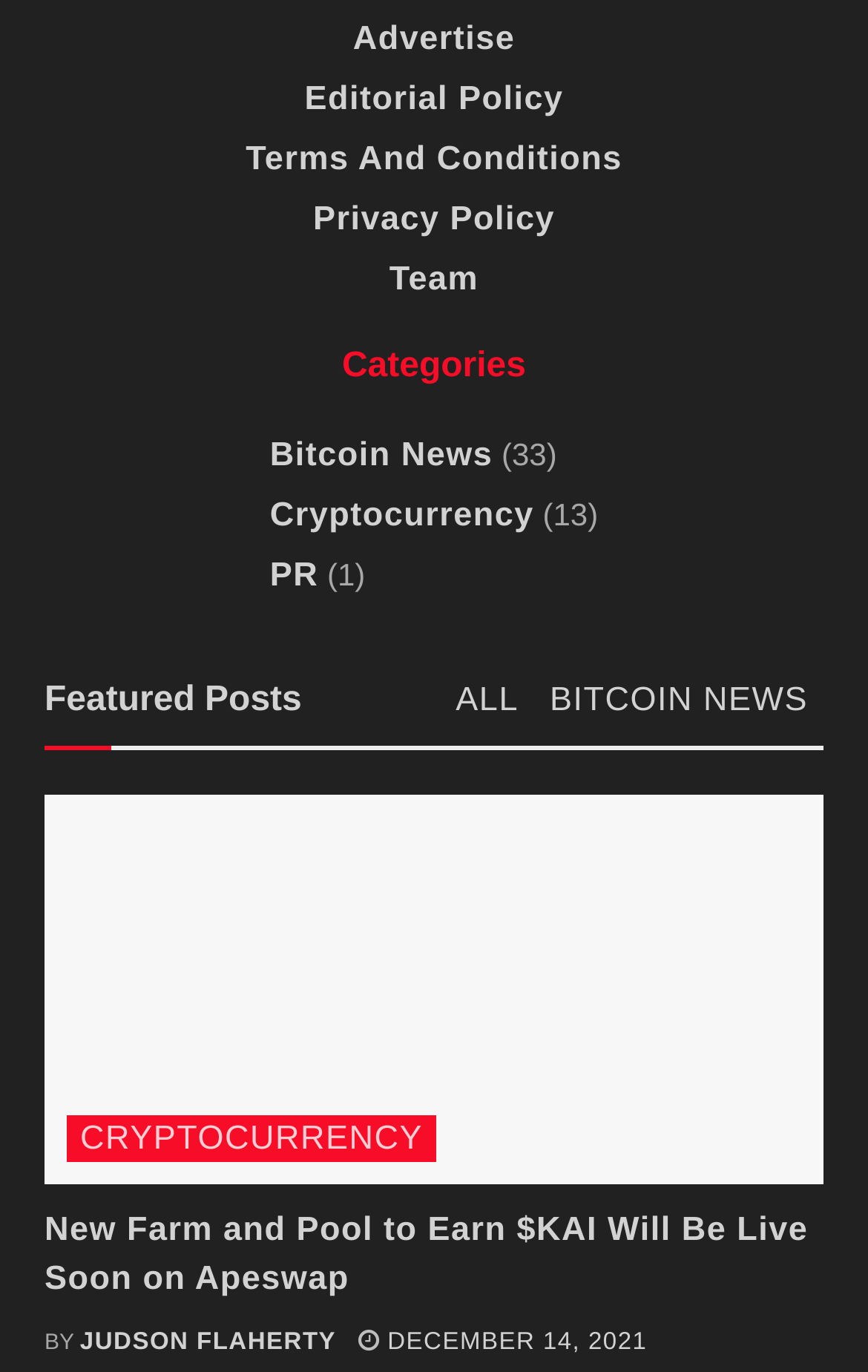Can you identify the bounding box coordinates of the clickable region needed to carry out this instruction: 'Check out the Team page'? The coordinates should be four float numbers within the range of 0 to 1, stated as [left, top, right, bottom].

[0.449, 0.189, 0.551, 0.217]